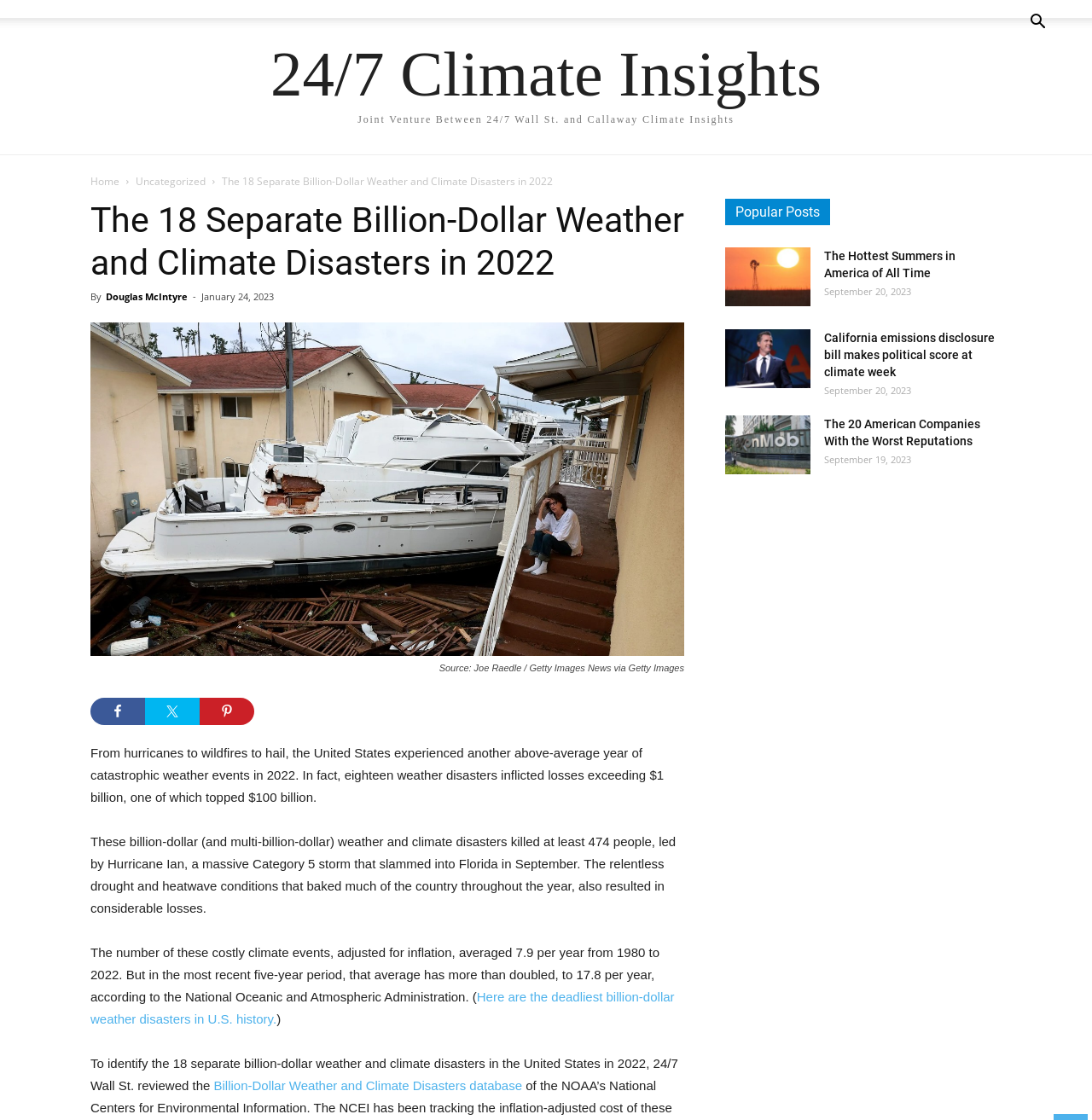Determine the bounding box coordinates for the area you should click to complete the following instruction: "Click the 'Home' link".

[0.083, 0.155, 0.109, 0.168]